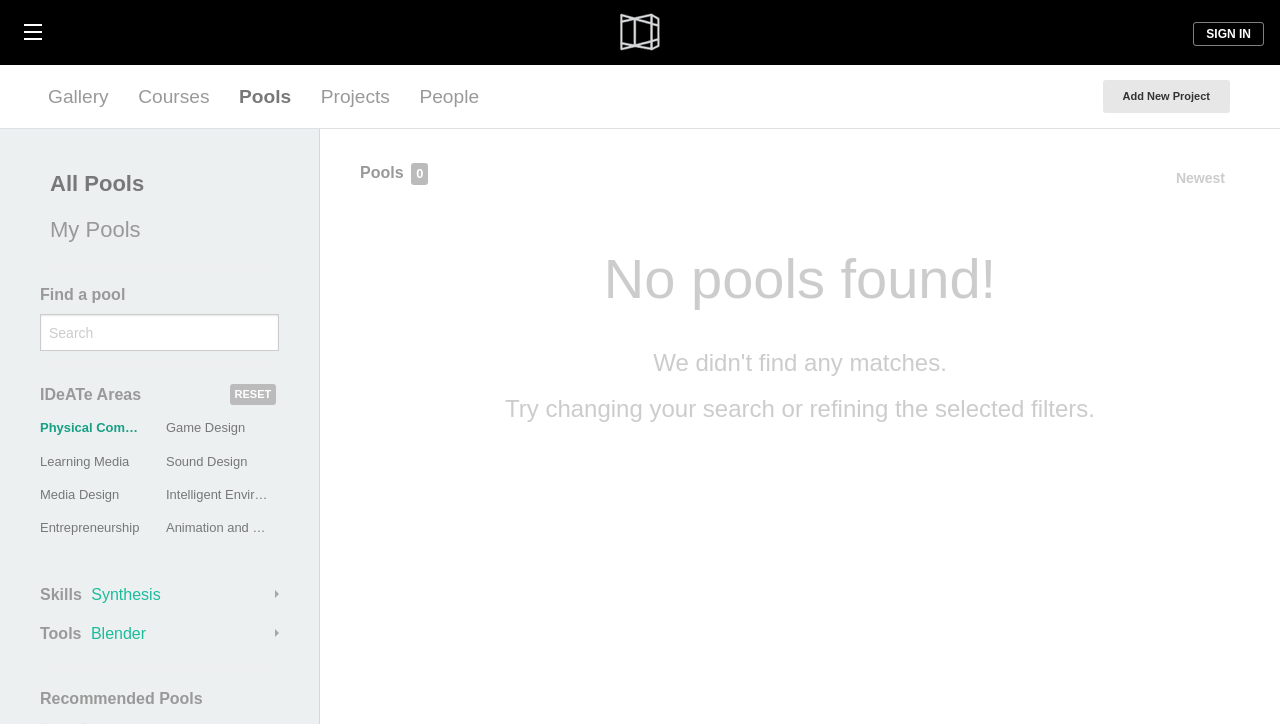Can you pinpoint the bounding box coordinates for the clickable element required for this instruction: "Search for a pool"? The coordinates should be four float numbers between 0 and 1, i.e., [left, top, right, bottom].

[0.031, 0.434, 0.218, 0.485]